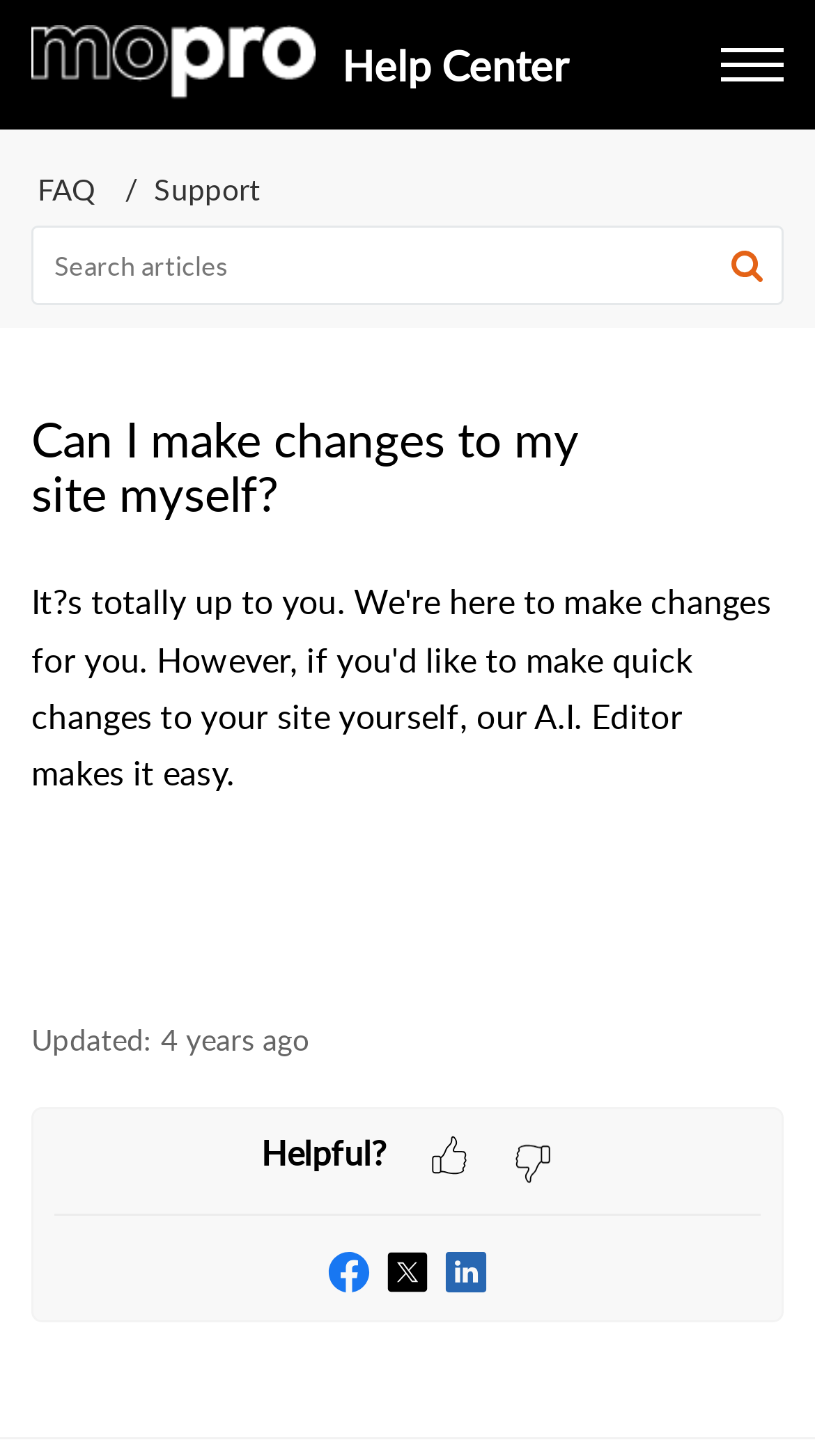What is the topic of the current article?
Answer the question using a single word or phrase, according to the image.

Making changes to my site